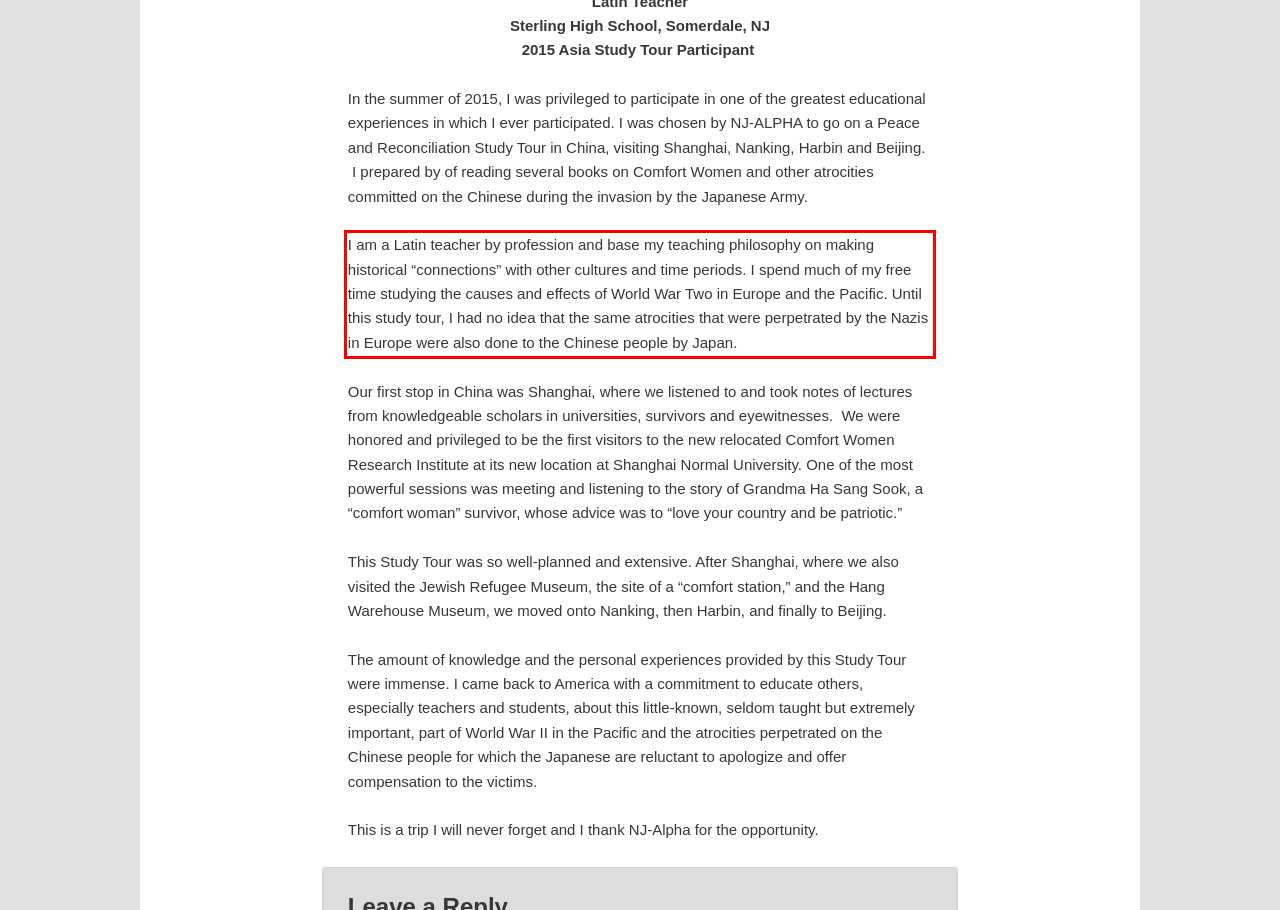Examine the webpage screenshot and use OCR to recognize and output the text within the red bounding box.

I am a Latin teacher by profession and base my teaching philosophy on making historical “connections” with other cultures and time periods. I spend much of my free time studying the causes and effects of World War Two in Europe and the Pacific. Until this study tour, I had no idea that the same atrocities that were perpetrated by the Nazis in Europe were also done to the Chinese people by Japan.